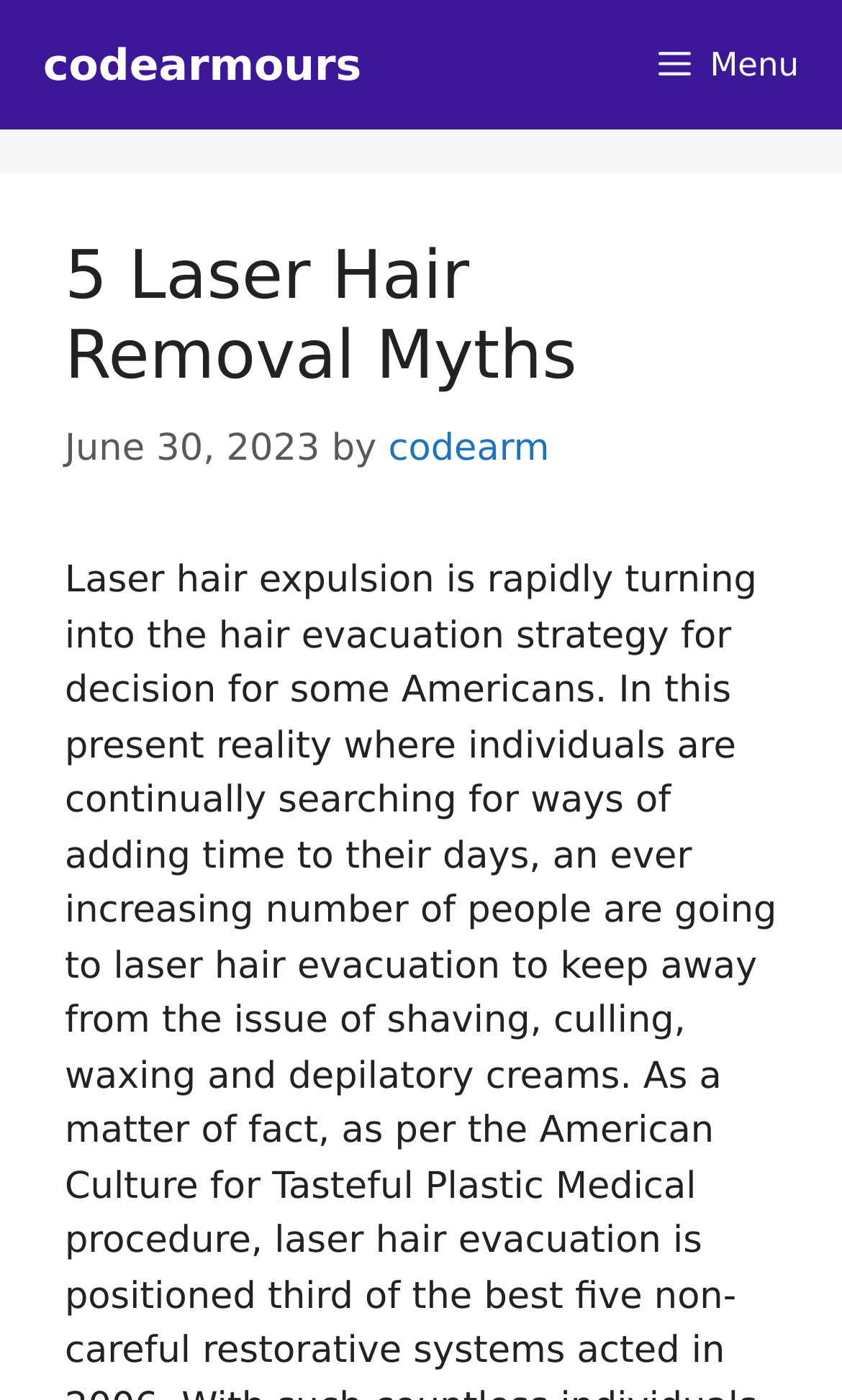Identify the bounding box for the UI element specified in this description: "codearmours". The coordinates must be four float numbers between 0 and 1, formatted as [left, top, right, bottom].

[0.051, 0.0, 0.429, 0.092]